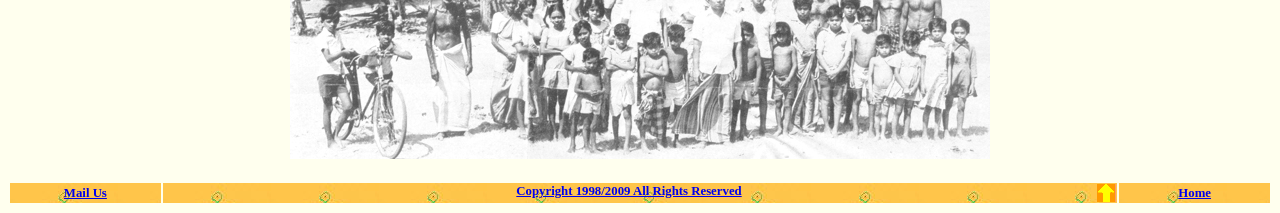Using the webpage screenshot, locate the HTML element that fits the following description and provide its bounding box: "Copyright 1998/2009 All Rights Reserved".

[0.403, 0.864, 0.579, 0.93]